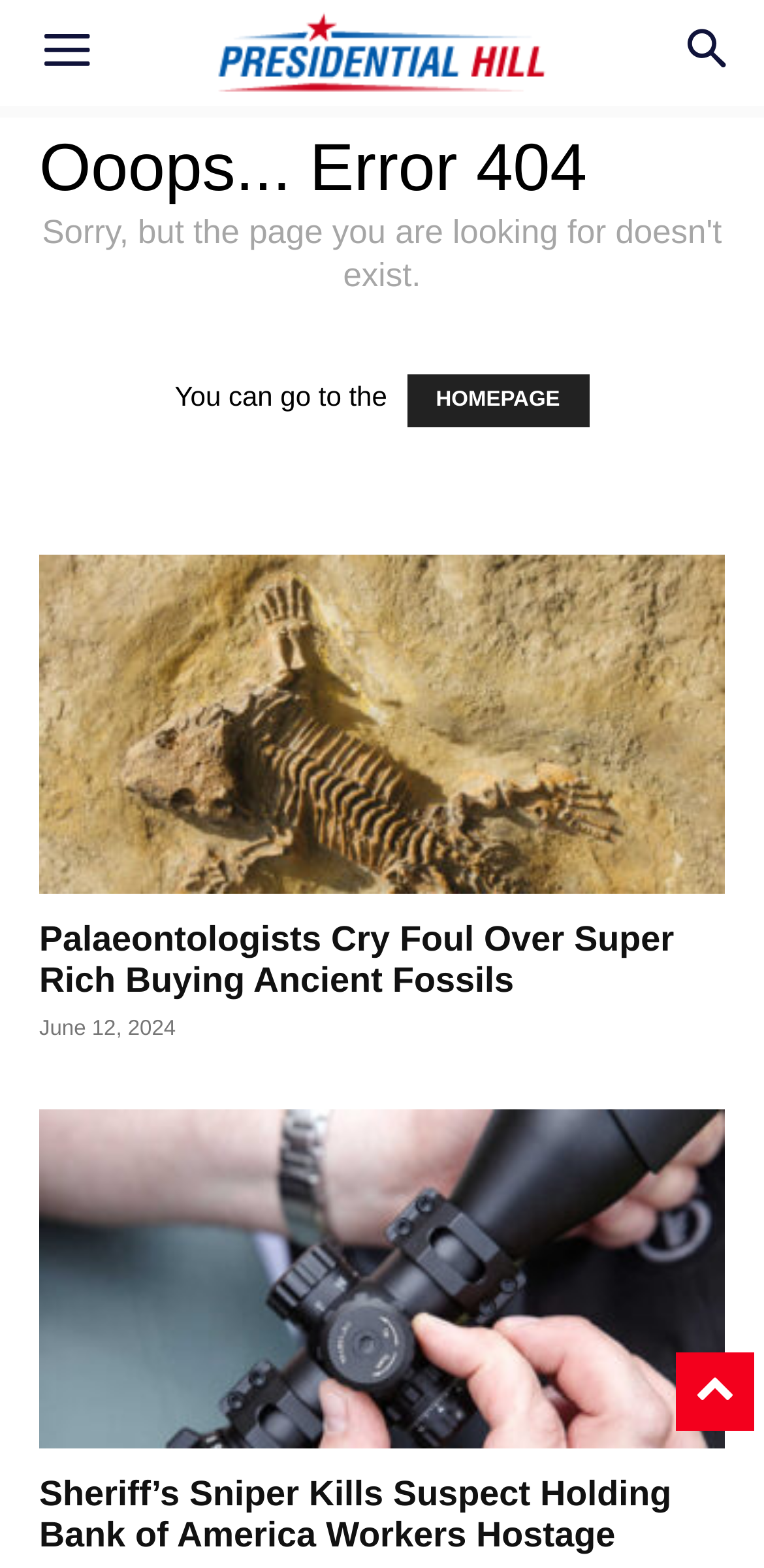Reply to the question with a brief word or phrase: What is the error code displayed on the page?

404